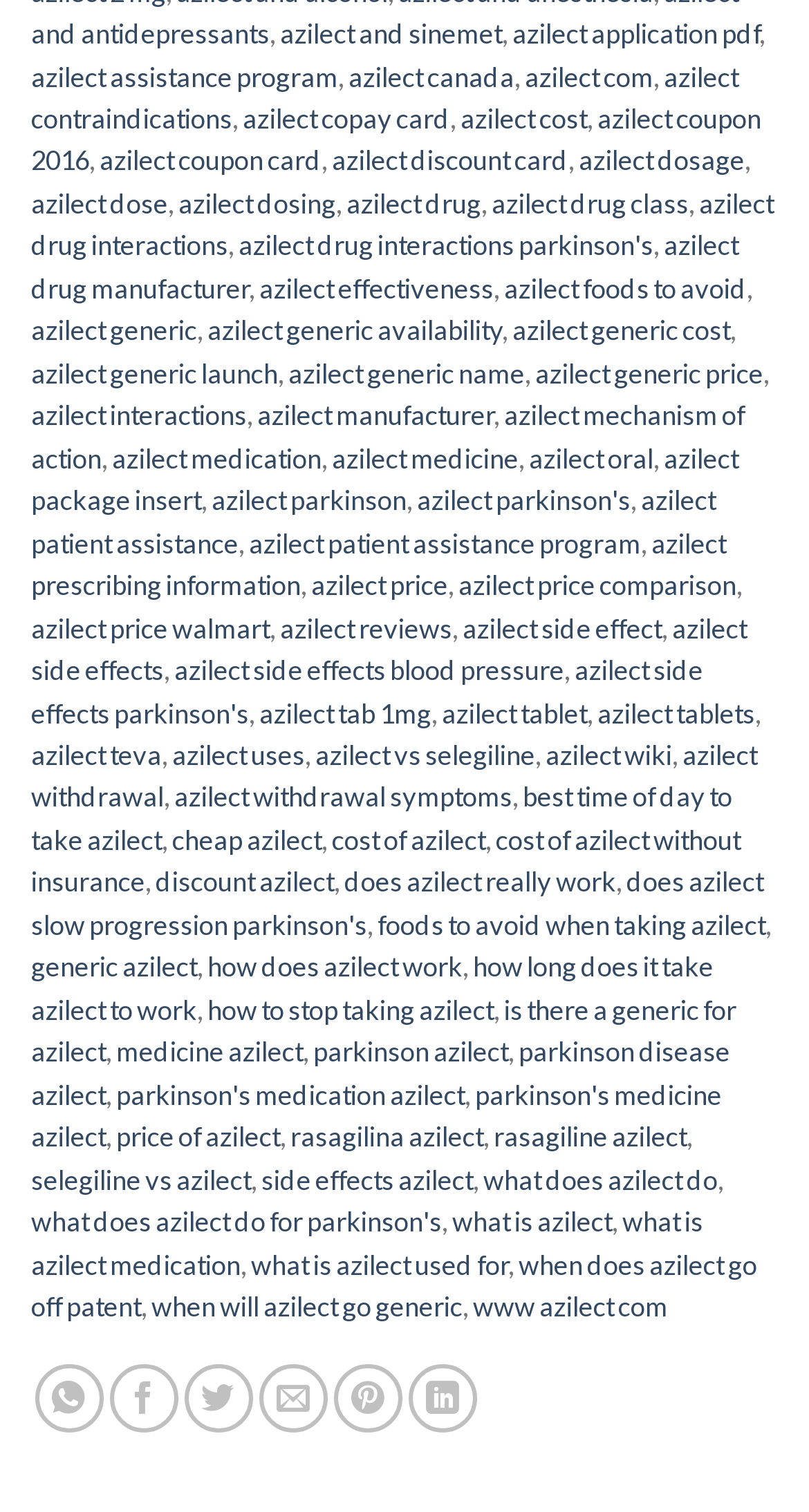Find the bounding box coordinates of the element I should click to carry out the following instruction: "read about azilect side effects".

[0.038, 0.404, 0.923, 0.454]